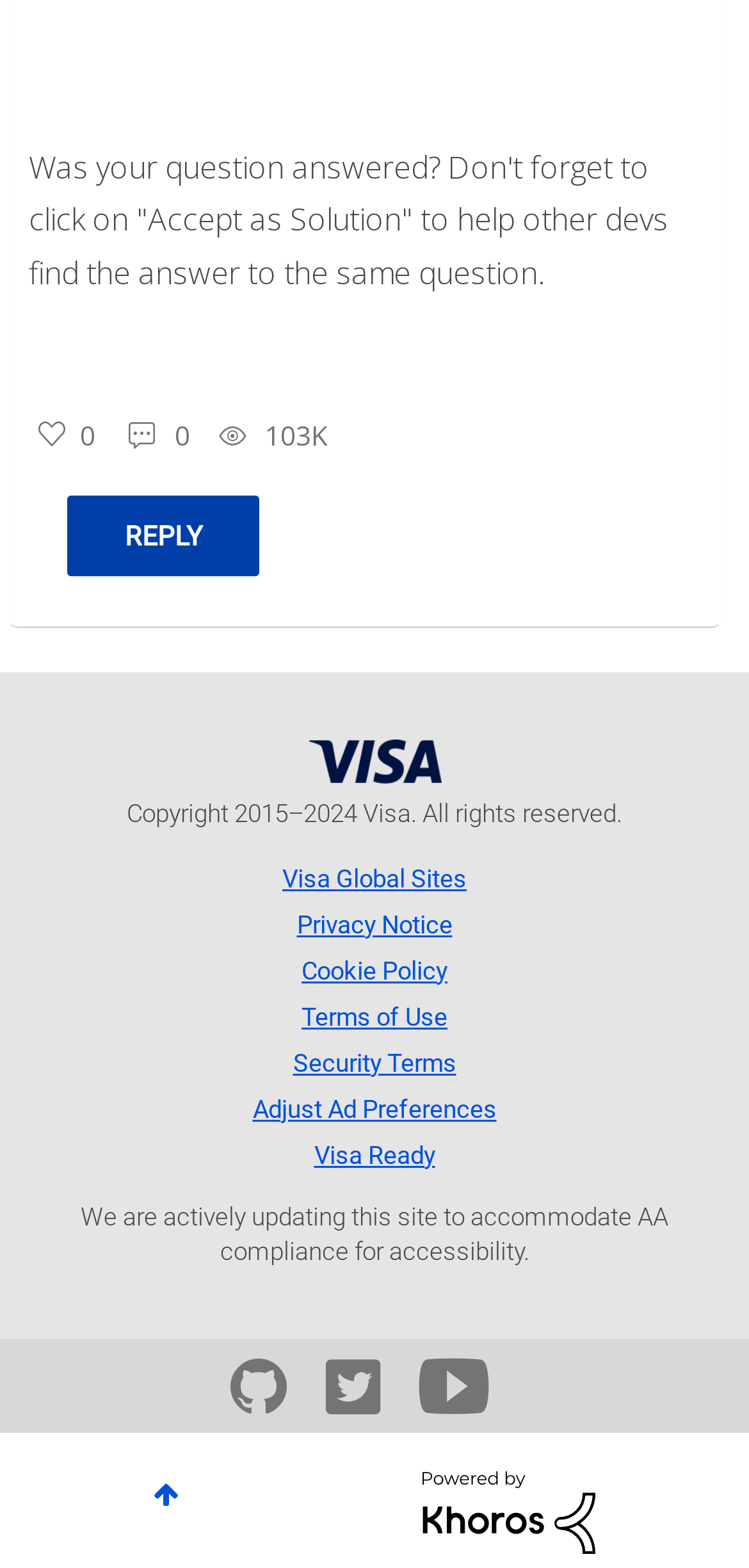Please find the bounding box coordinates of the clickable region needed to complete the following instruction: "Click on the 'REPLY' button". The bounding box coordinates must consist of four float numbers between 0 and 1, i.e., [left, top, right, bottom].

[0.09, 0.316, 0.346, 0.367]